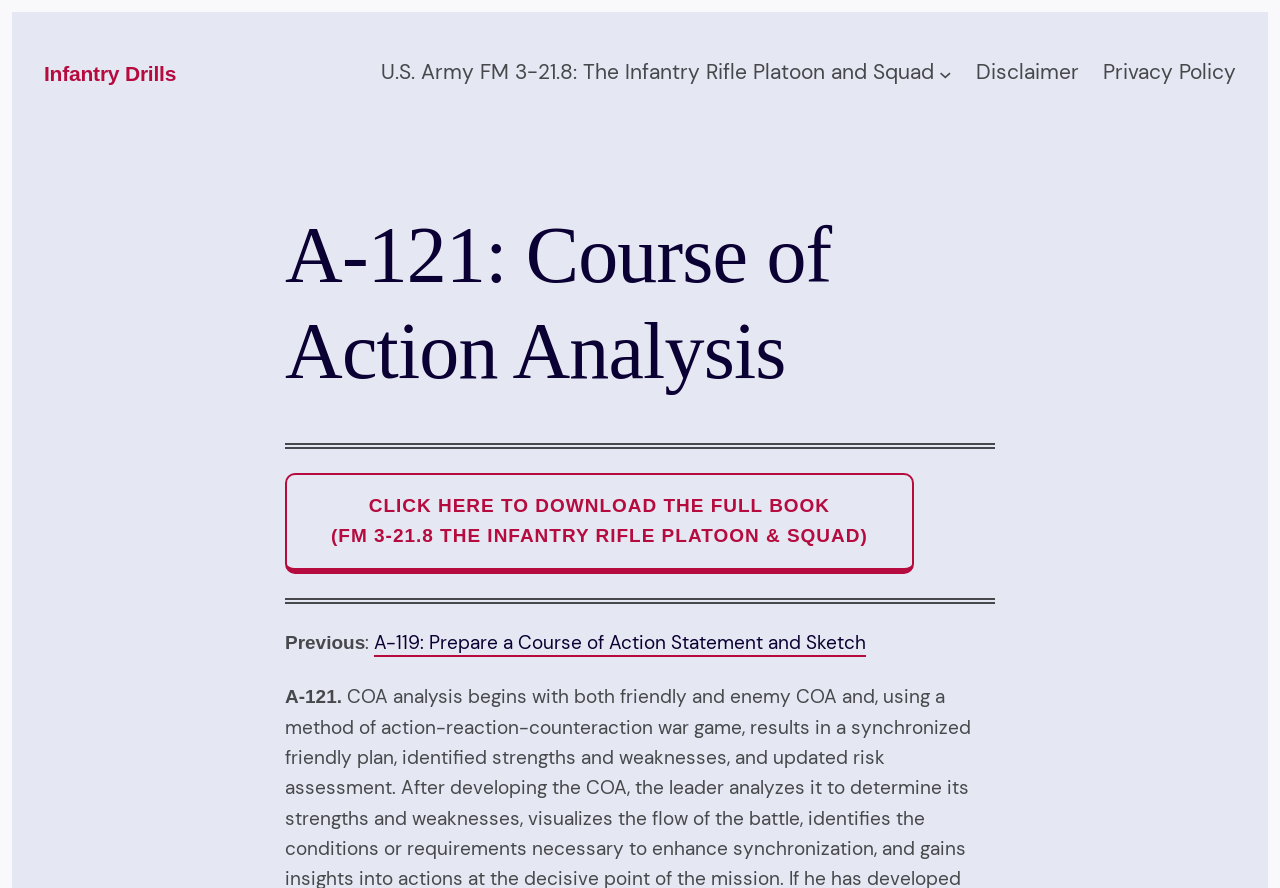Using floating point numbers between 0 and 1, provide the bounding box coordinates in the format (top-left x, top-left y, bottom-right x, bottom-right y). Locate the UI element described here: Disclaimer

[0.762, 0.063, 0.843, 0.104]